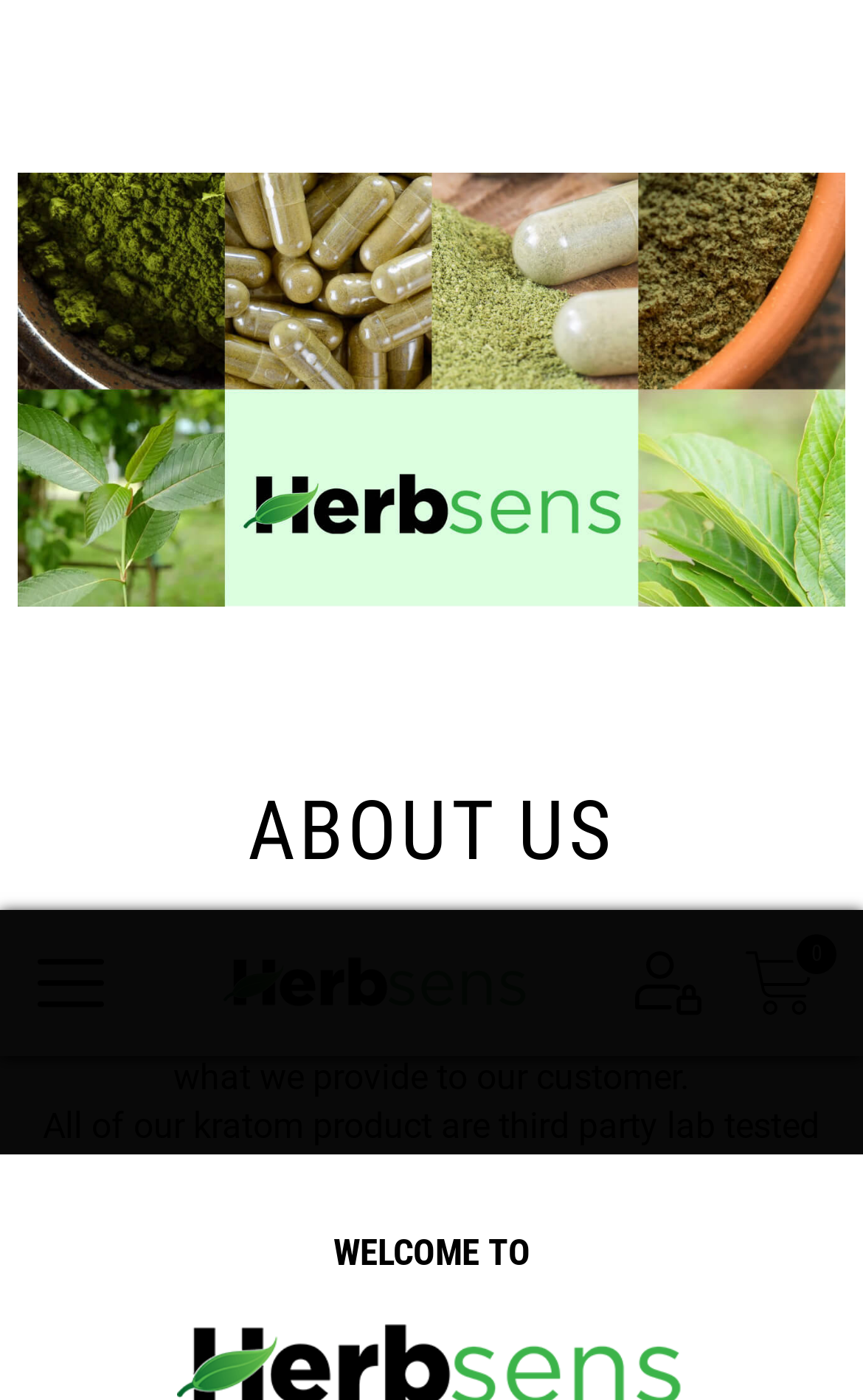Answer the question briefly using a single word or phrase: 
What is the purpose of verifying age on the website?

To adhere to law and regulation